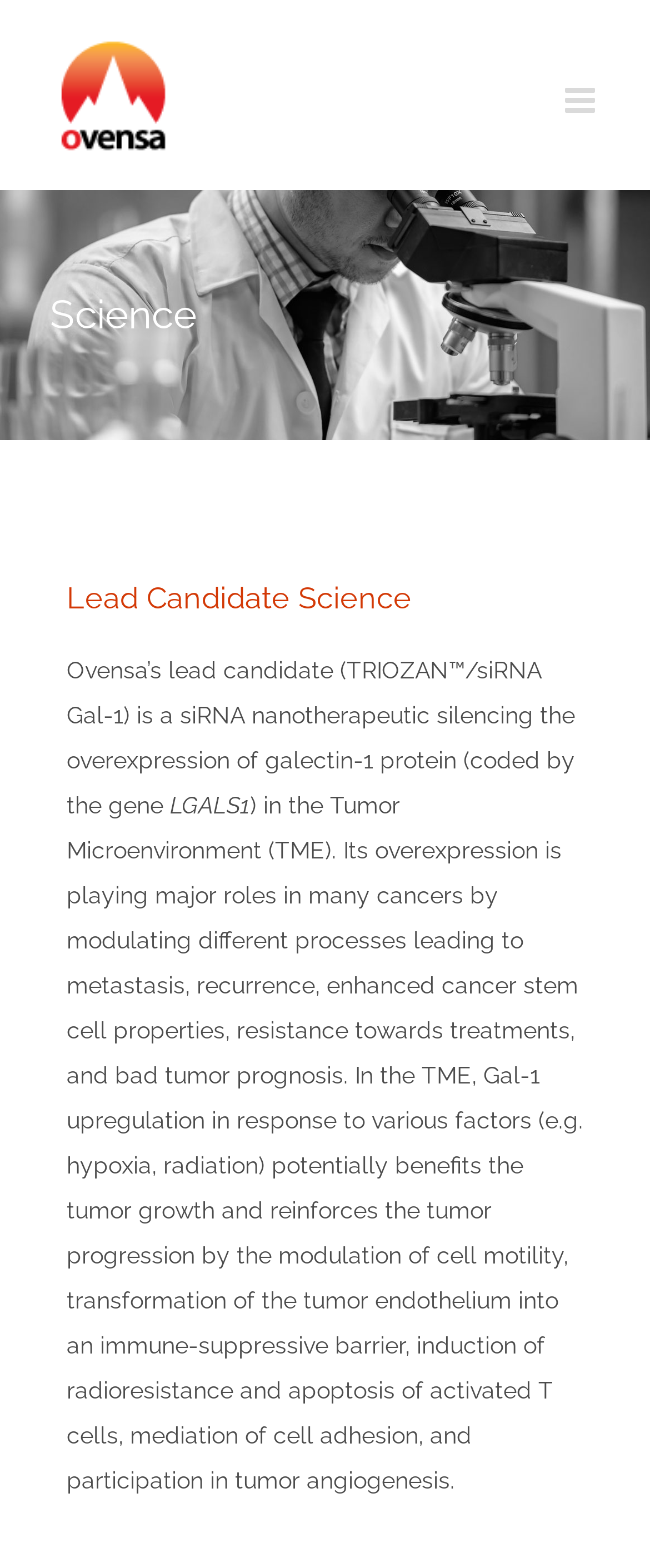What is the environment where Gal-1 upregulation occurs?
Ensure your answer is thorough and detailed.

I found this answer by reading the text that describes Gal-1 upregulation in response to various factors in the Tumor Microenvironment (TME).